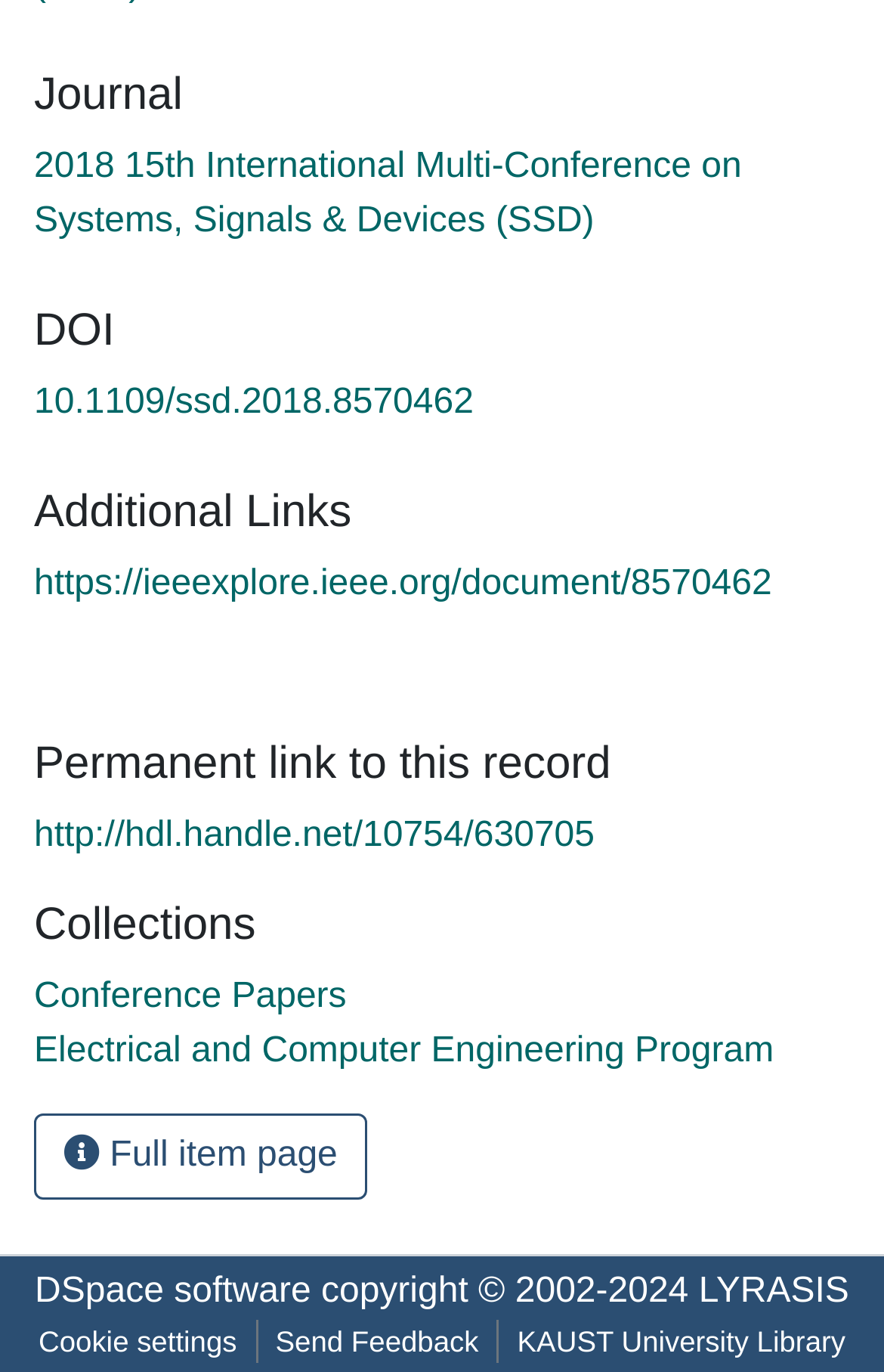Identify the bounding box coordinates for the element that needs to be clicked to fulfill this instruction: "Send feedback about the page". Provide the coordinates in the format of four float numbers between 0 and 1: [left, top, right, bottom].

[0.291, 0.962, 0.562, 0.994]